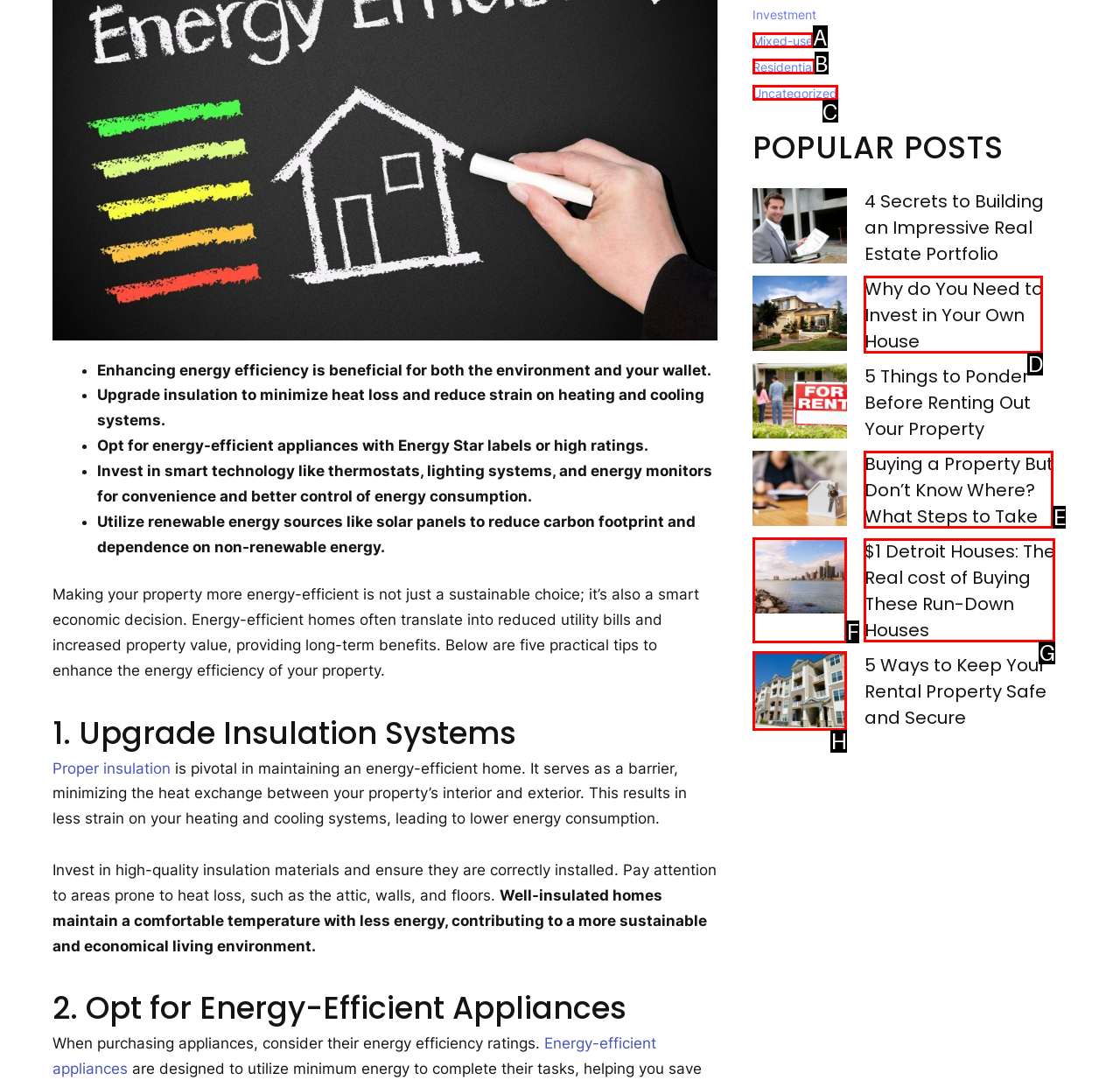Determine the option that best fits the description: Mixed-use
Reply with the letter of the correct option directly.

A